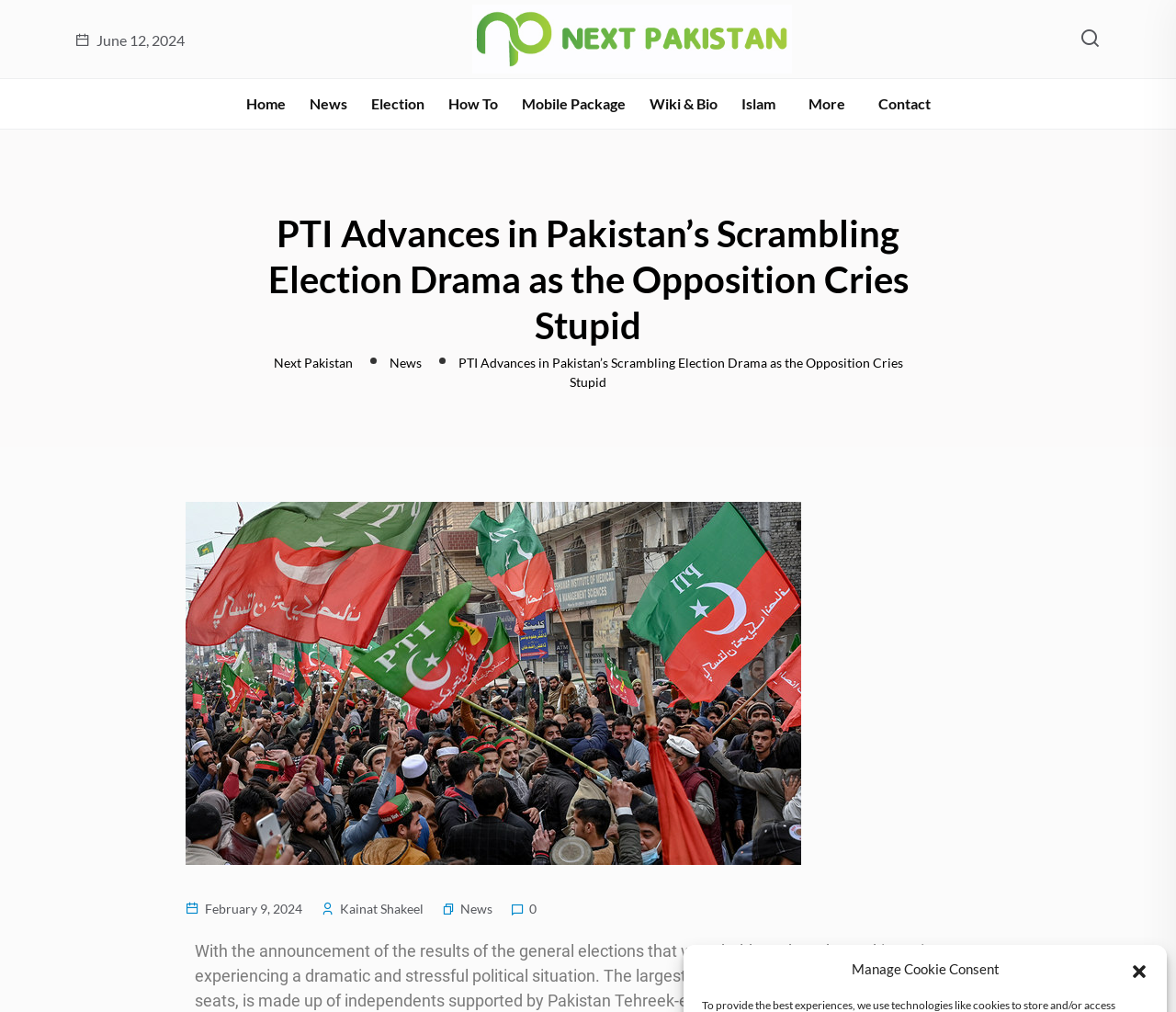Determine the bounding box coordinates of the UI element described by: "Wiki & Bio".

[0.542, 0.092, 0.62, 0.114]